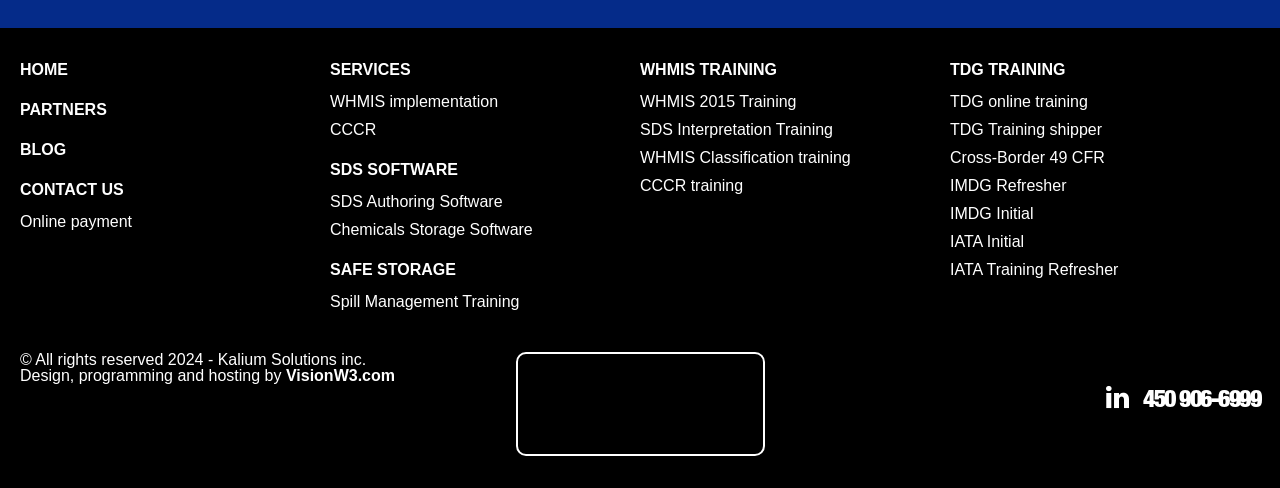Using the webpage screenshot, find the UI element described by Partners. Provide the bounding box coordinates in the format (top-left x, top-left y, bottom-right x, bottom-right y), ensuring all values are floating point numbers between 0 and 1.

[0.016, 0.204, 0.245, 0.245]